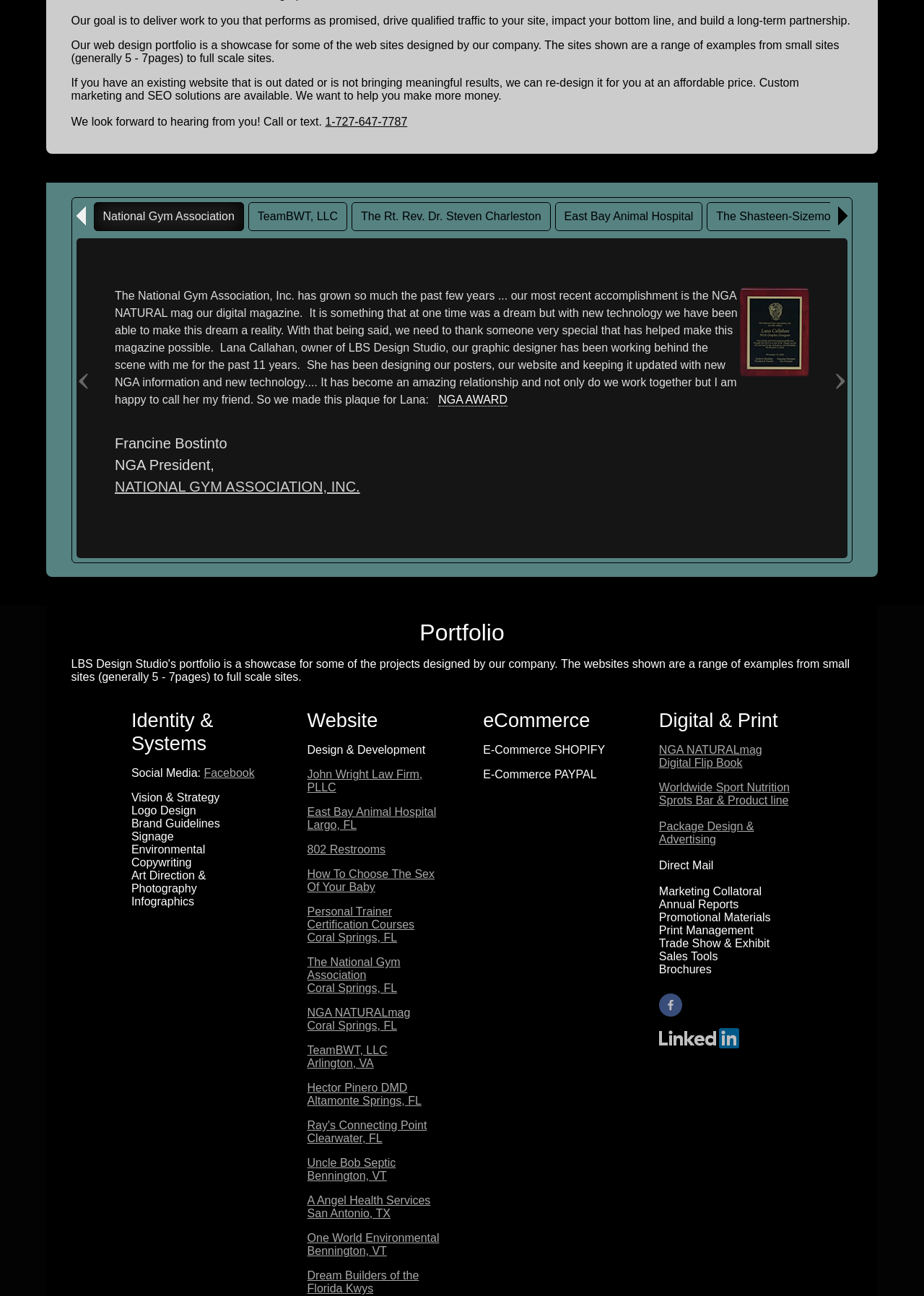Specify the bounding box coordinates of the element's area that should be clicked to execute the given instruction: "Go to the 'LBS Design Studio Facebook' page". The coordinates should be four float numbers between 0 and 1, i.e., [left, top, right, bottom].

[0.713, 0.774, 0.738, 0.784]